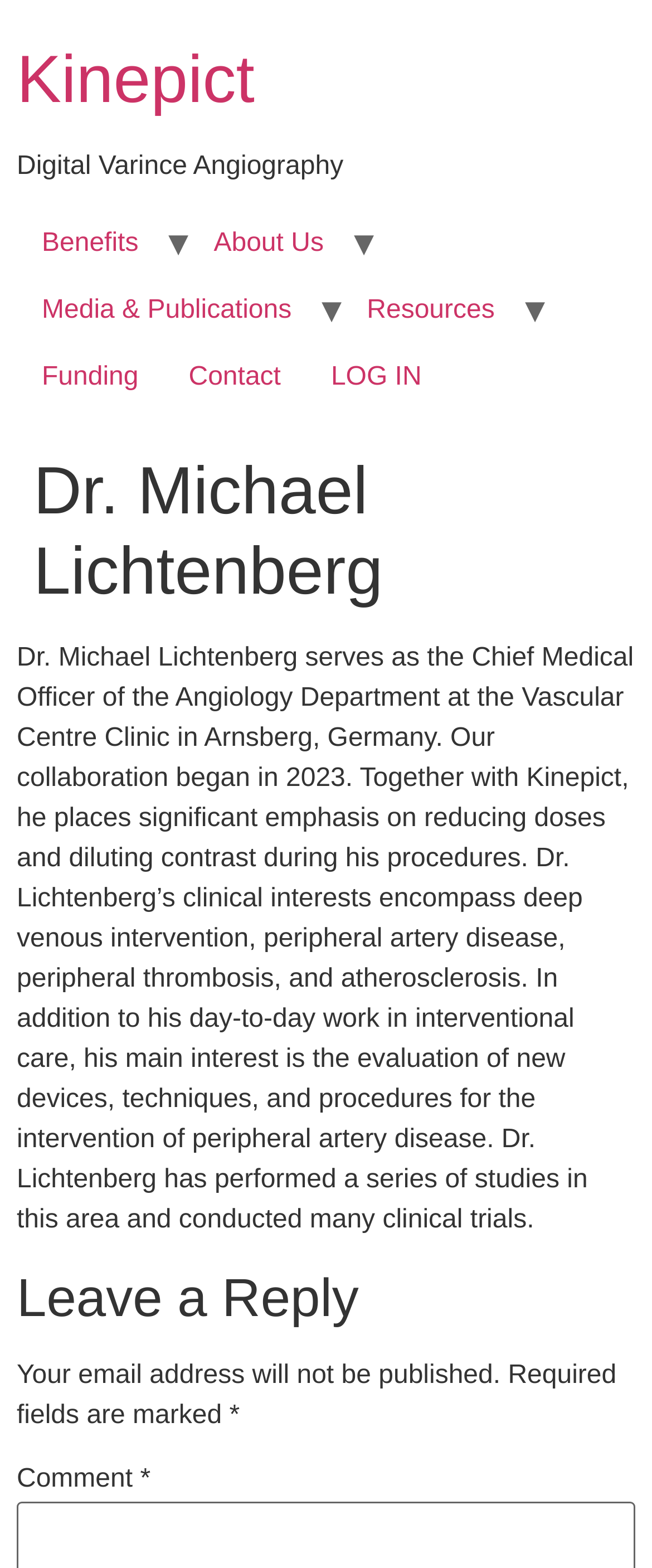What is the main interest of Dr. Lichtenberg?
Provide a well-explained and detailed answer to the question.

According to the webpage, Dr. Lichtenberg's main interest is the evaluation of new devices, techniques, and procedures for the intervention of peripheral artery disease.